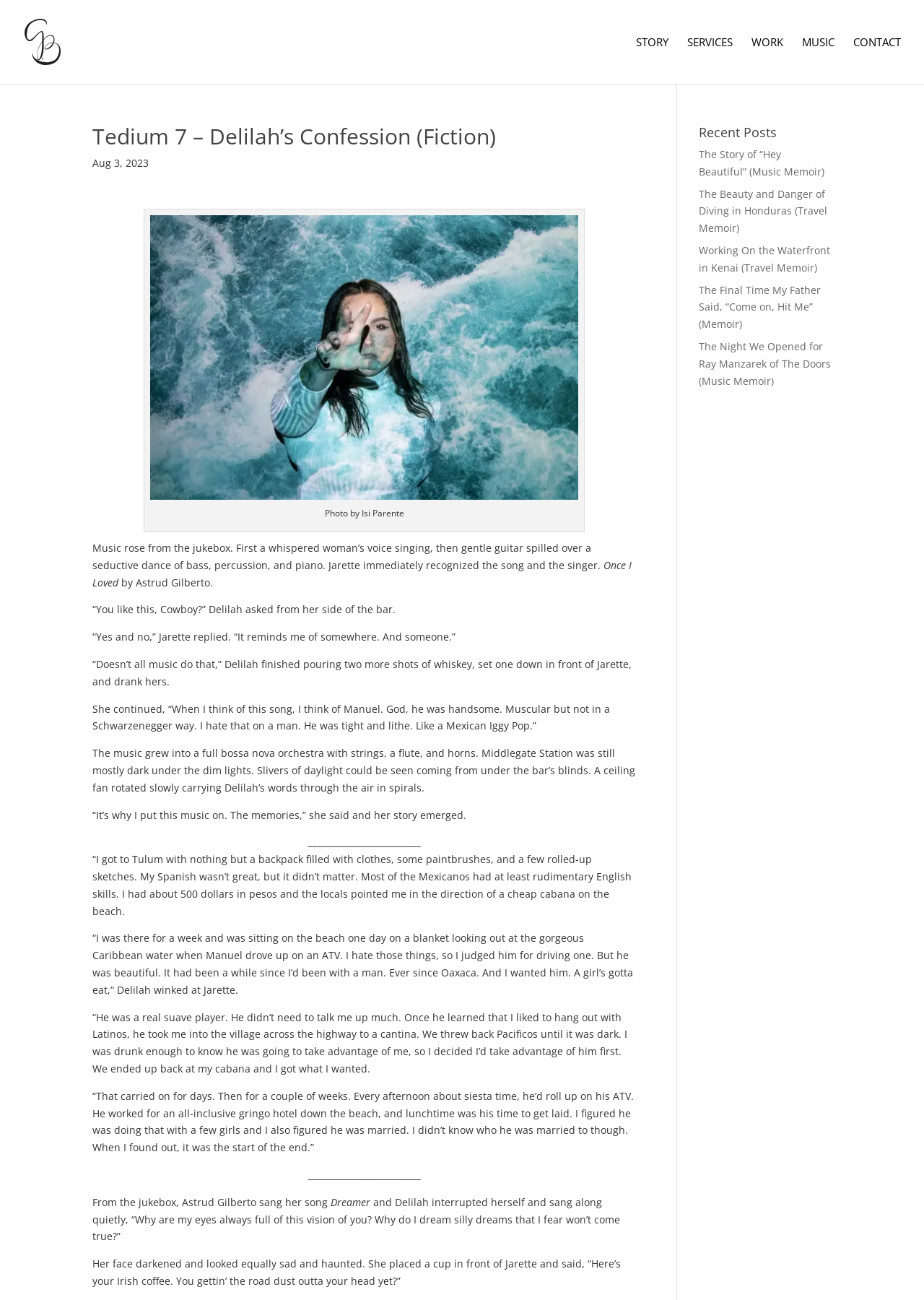Determine the bounding box coordinates of the clickable region to follow the instruction: "Click on the 'The Story of “Hey Beautiful” (Music Memoir)' link".

[0.756, 0.113, 0.892, 0.137]